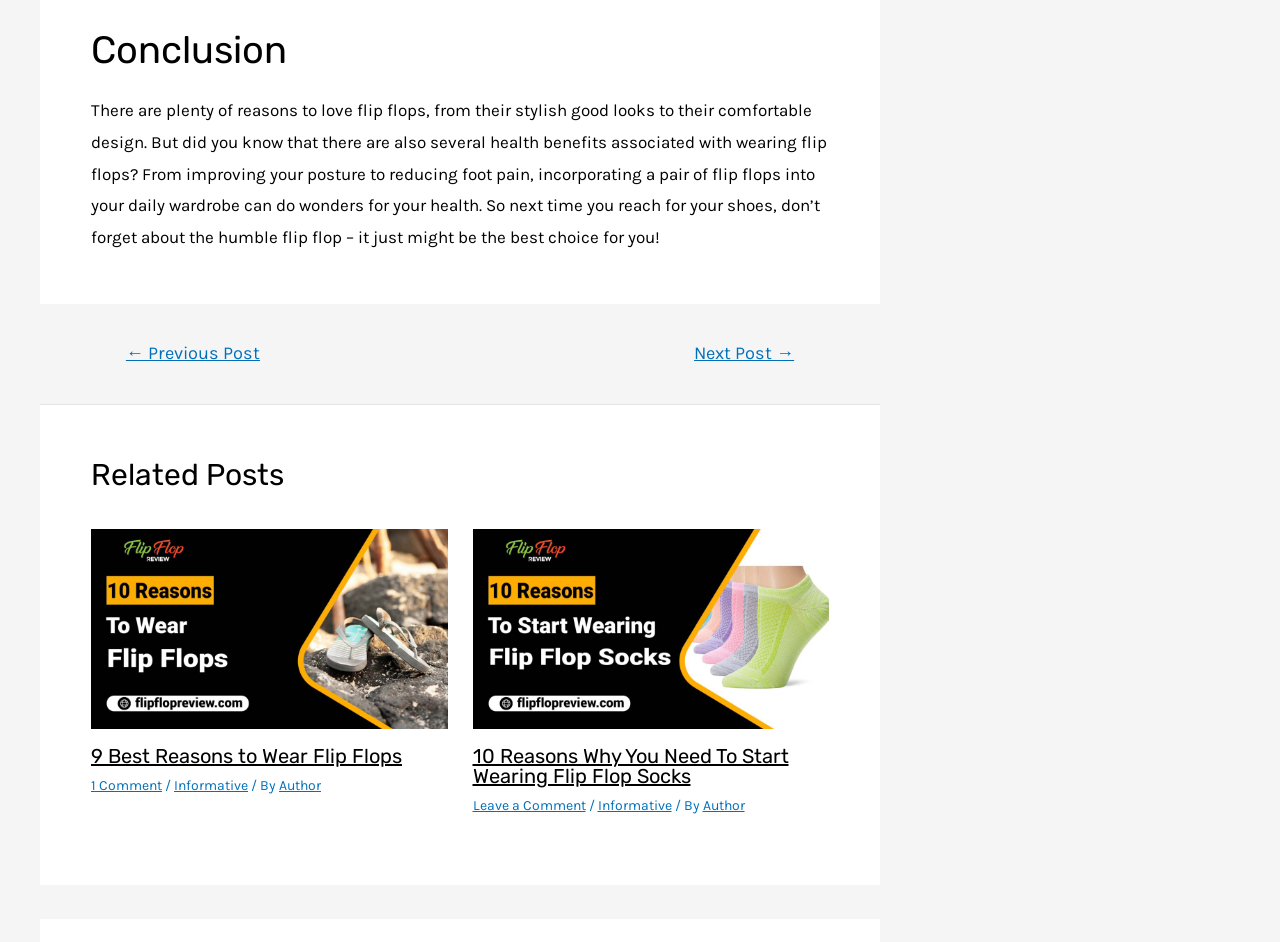Using the description "Informative", predict the bounding box of the relevant HTML element.

[0.136, 0.825, 0.194, 0.843]